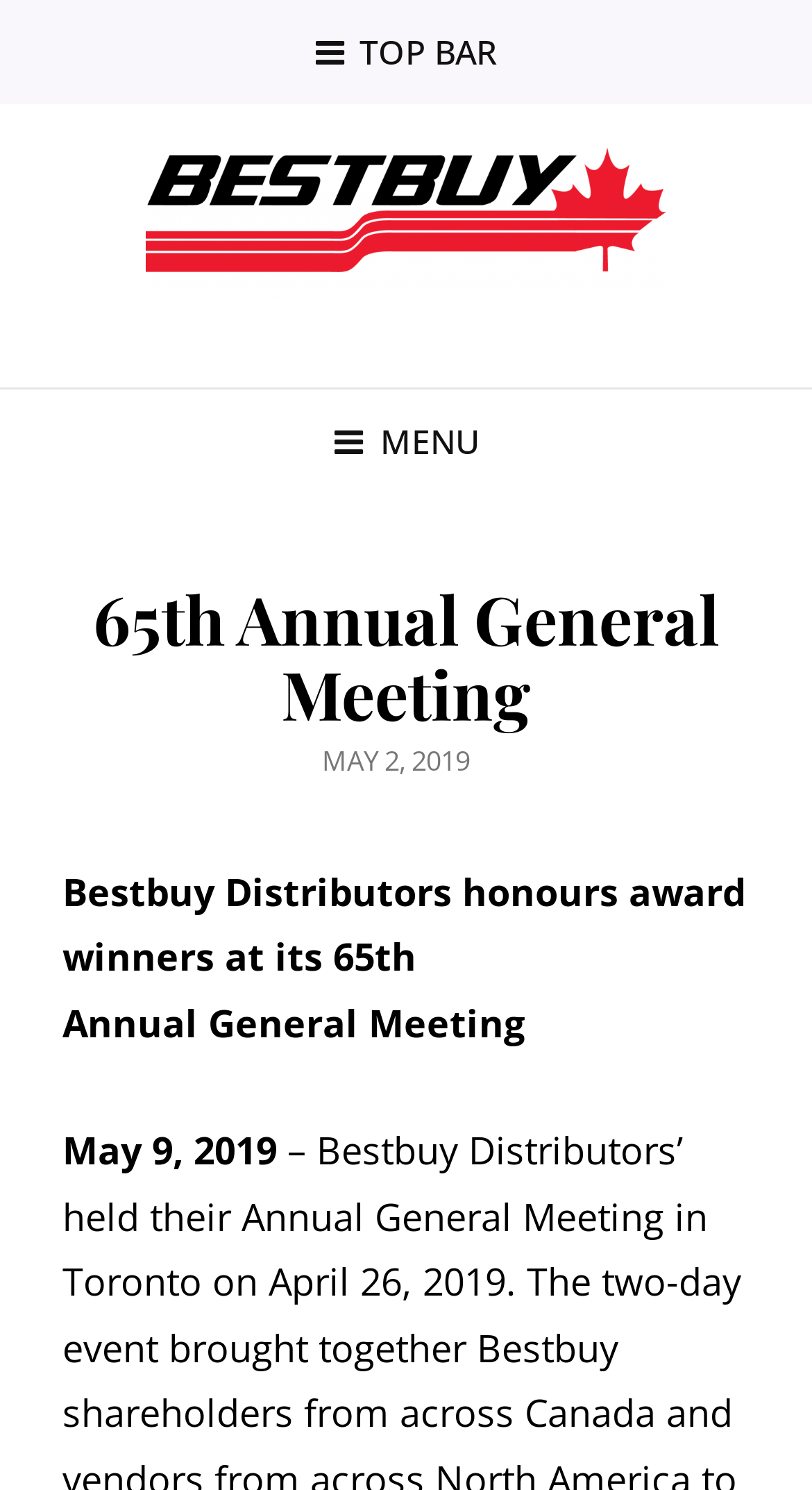Provide a brief response to the question using a single word or phrase: 
What is the date of the 65th Annual General Meeting?

May 9, 2019